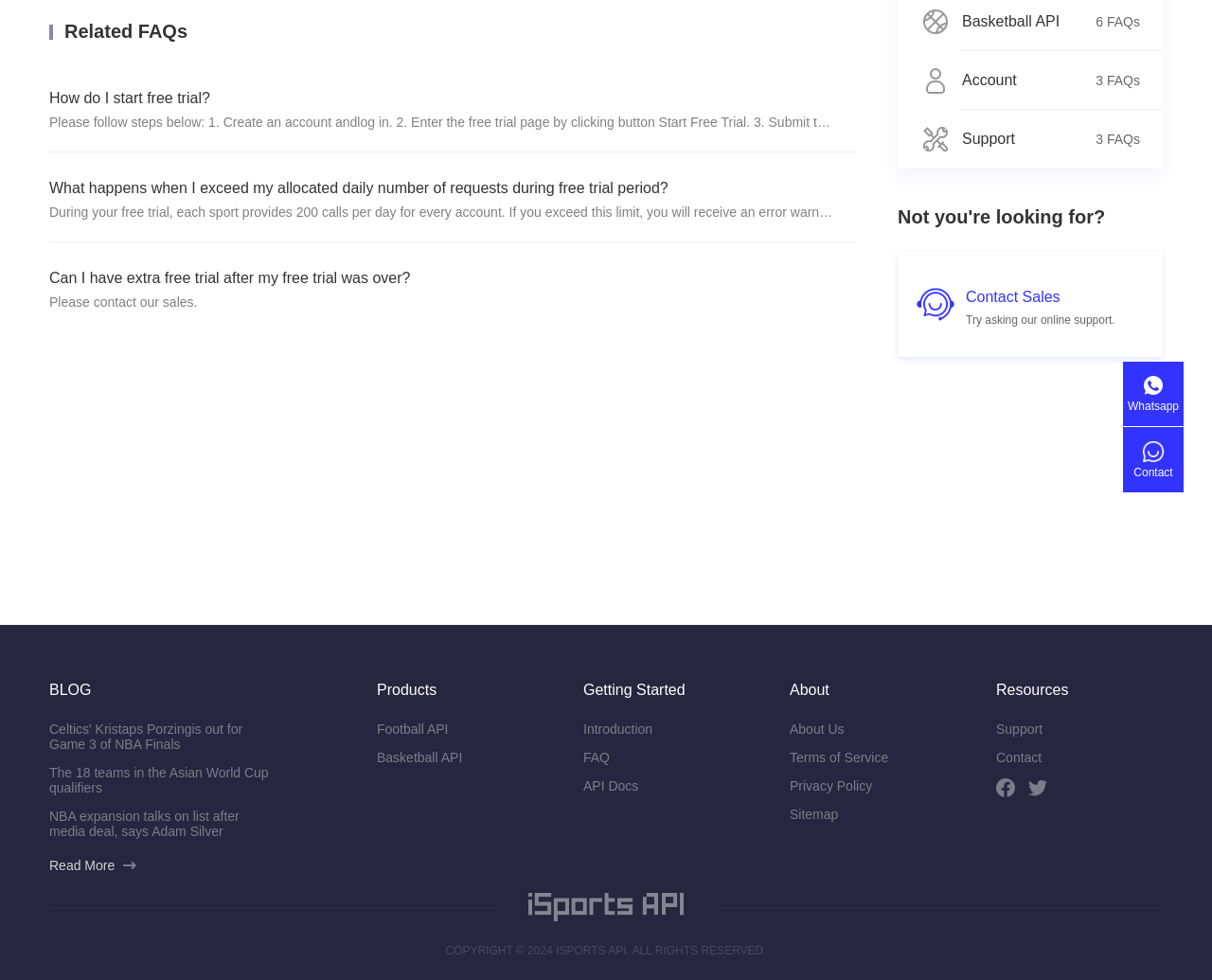Identify the bounding box of the UI element that matches this description: "Contact".

[0.822, 0.765, 0.86, 0.781]